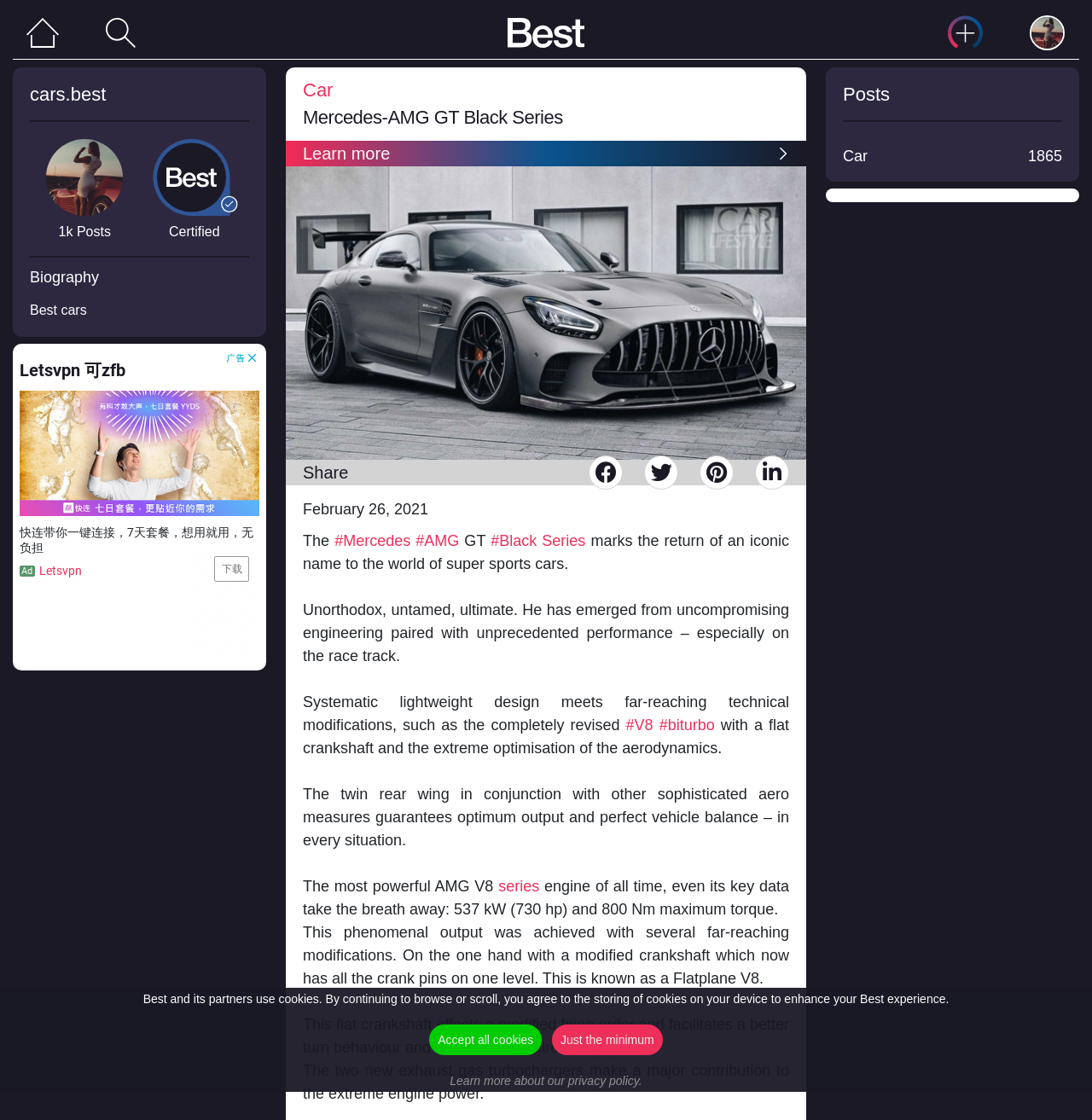Give a one-word or phrase response to the following question: What is the name of the car?

Mercedes-AMG GT Black Series